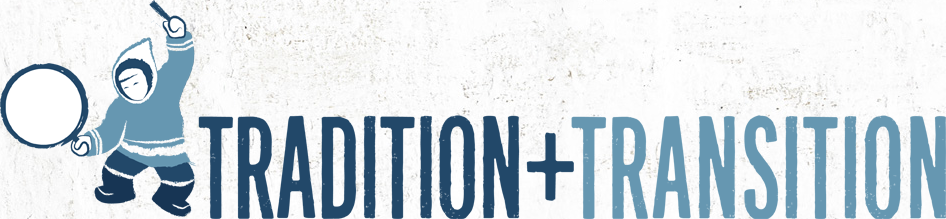Respond to the question below with a single word or phrase: What region's past is referenced in the background?

Nunatsiavut region